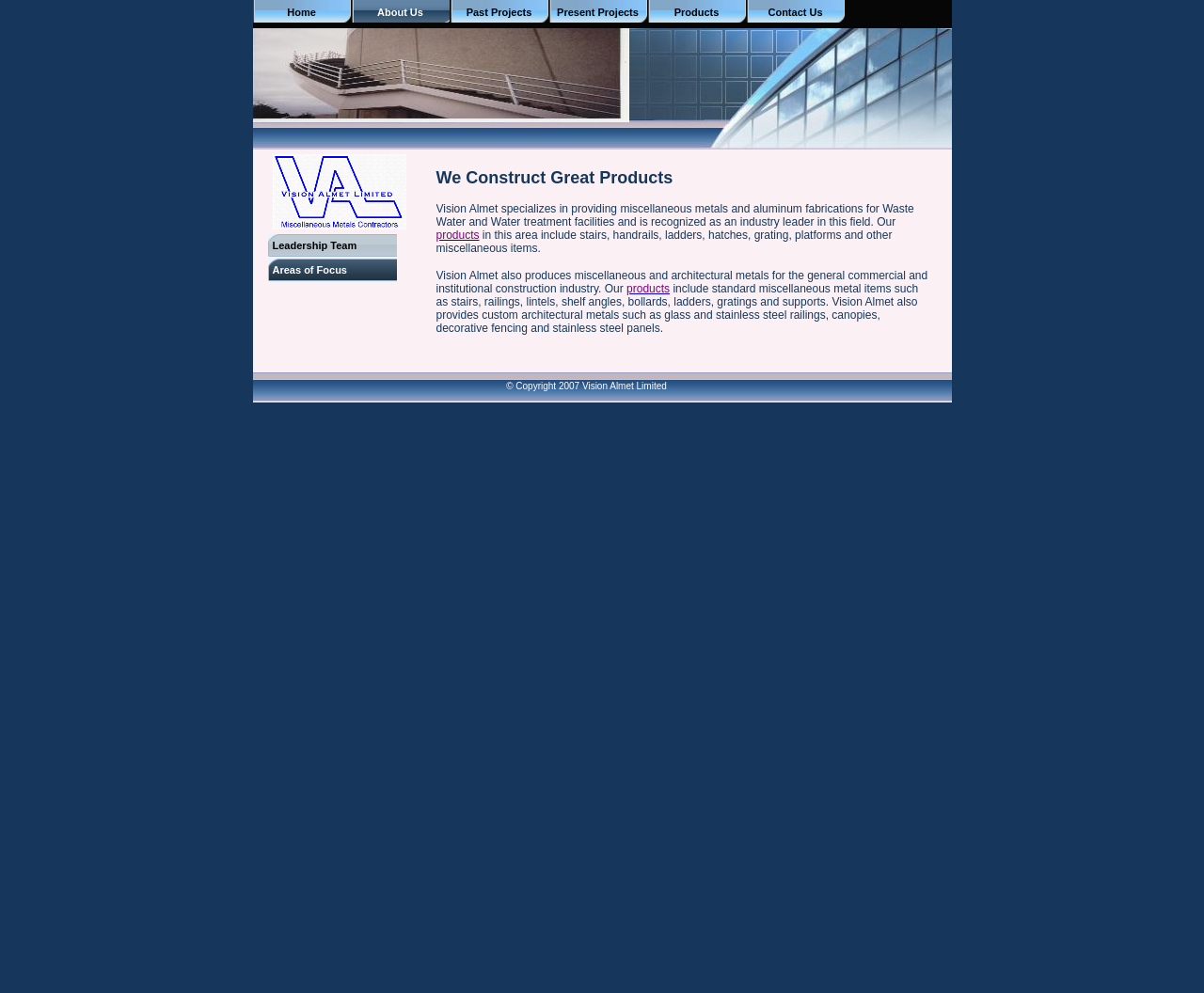What type of products does Vision Almet provide?
Use the image to give a comprehensive and detailed response to the question.

From the text 'Vision Almet specializes in providing miscellaneous metals and aluminum fabrications for Waste Water and Water treatment facilities...', it can be seen that the company provides miscellaneous metals and aluminum fabrications. Additionally, the text 'Our products in this area include stairs, handrails, ladders, hatches, grating, platforms and other miscellaneous items.' further supports this answer.